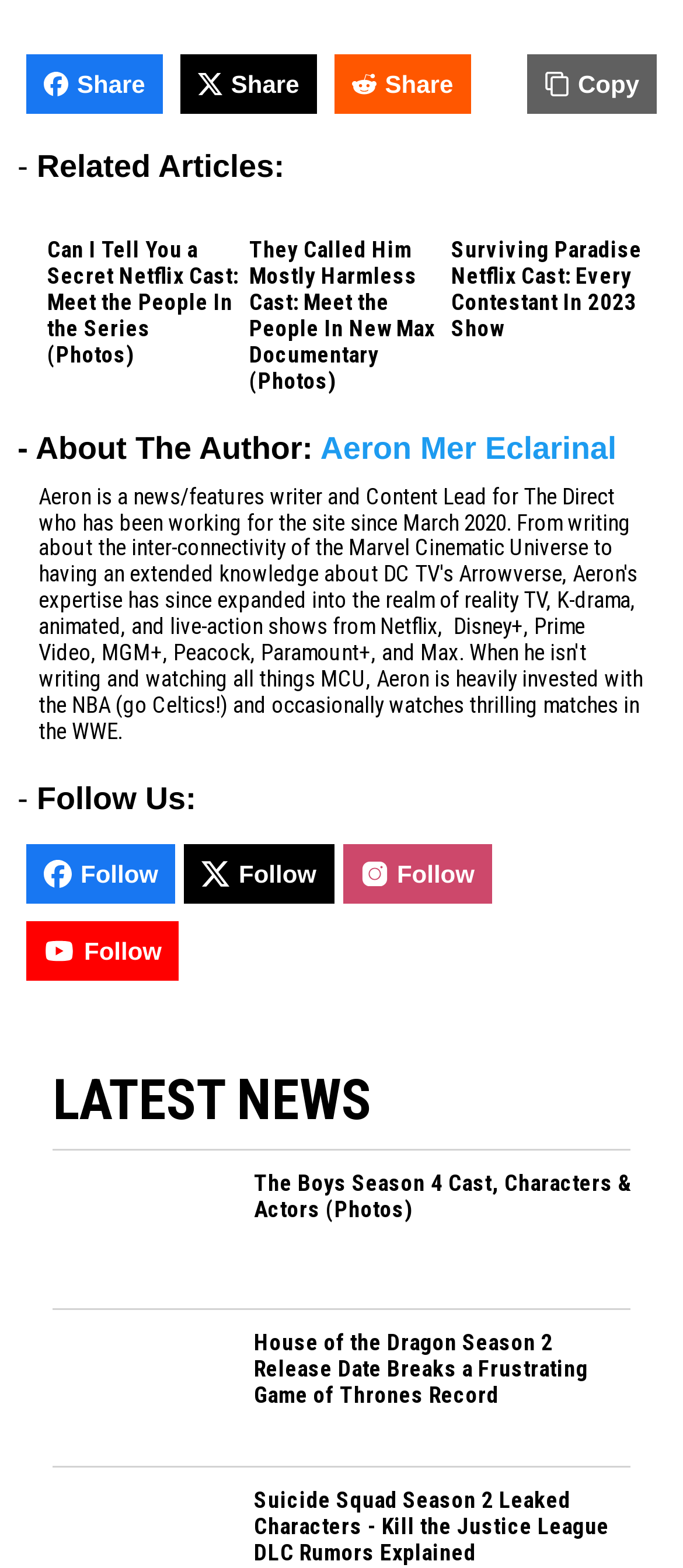Identify the bounding box for the given UI element using the description provided. Coordinates should be in the format (top-left x, top-left y, bottom-right x, bottom-right y) and must be between 0 and 1. Here is the description: .st0{fill-rule:evenodd;clip-rule:evenodd;} Copy

[0.772, 0.035, 0.962, 0.072]